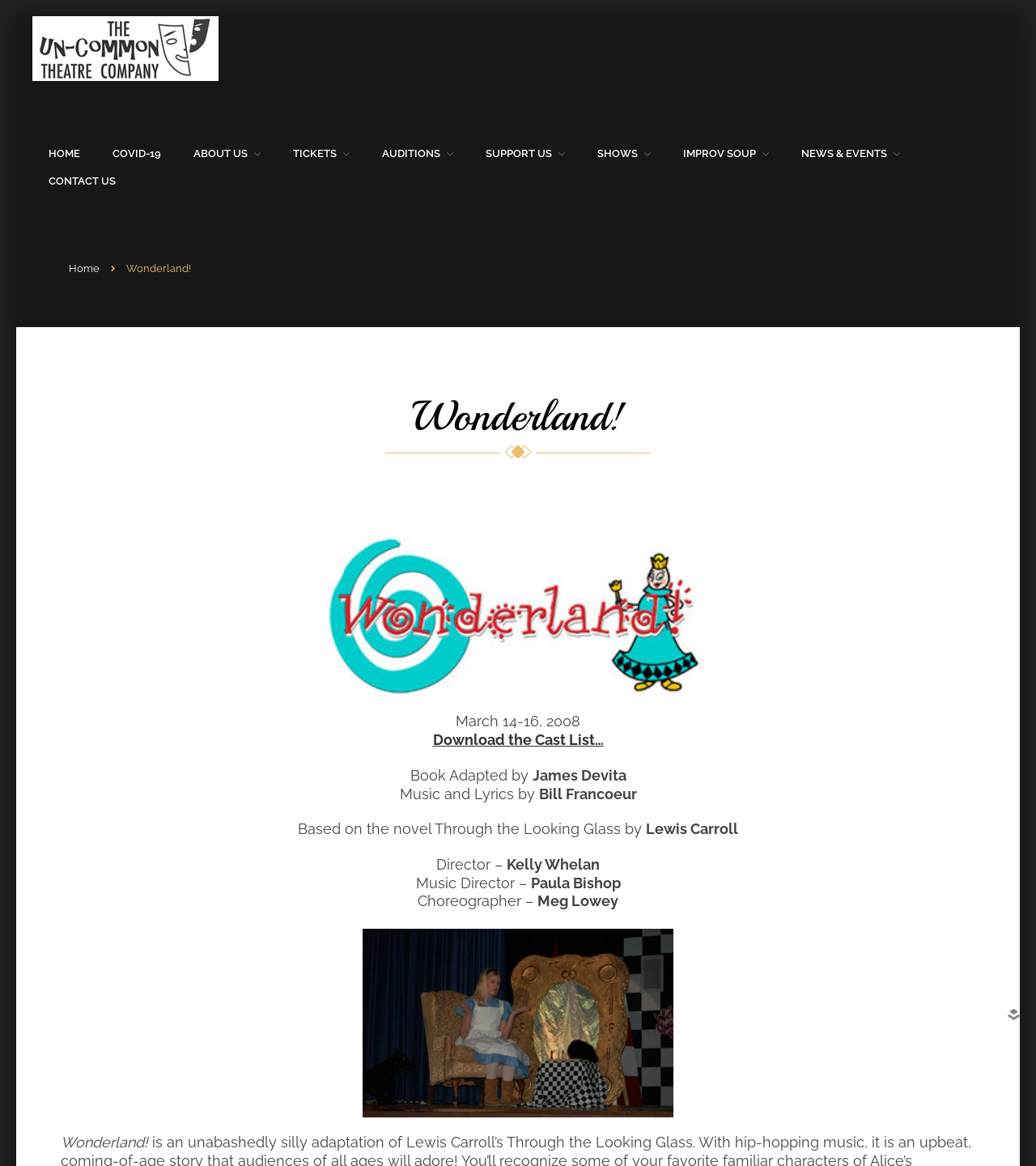When is the show taking place?
From the screenshot, provide a brief answer in one word or phrase.

March 14-16, 2008